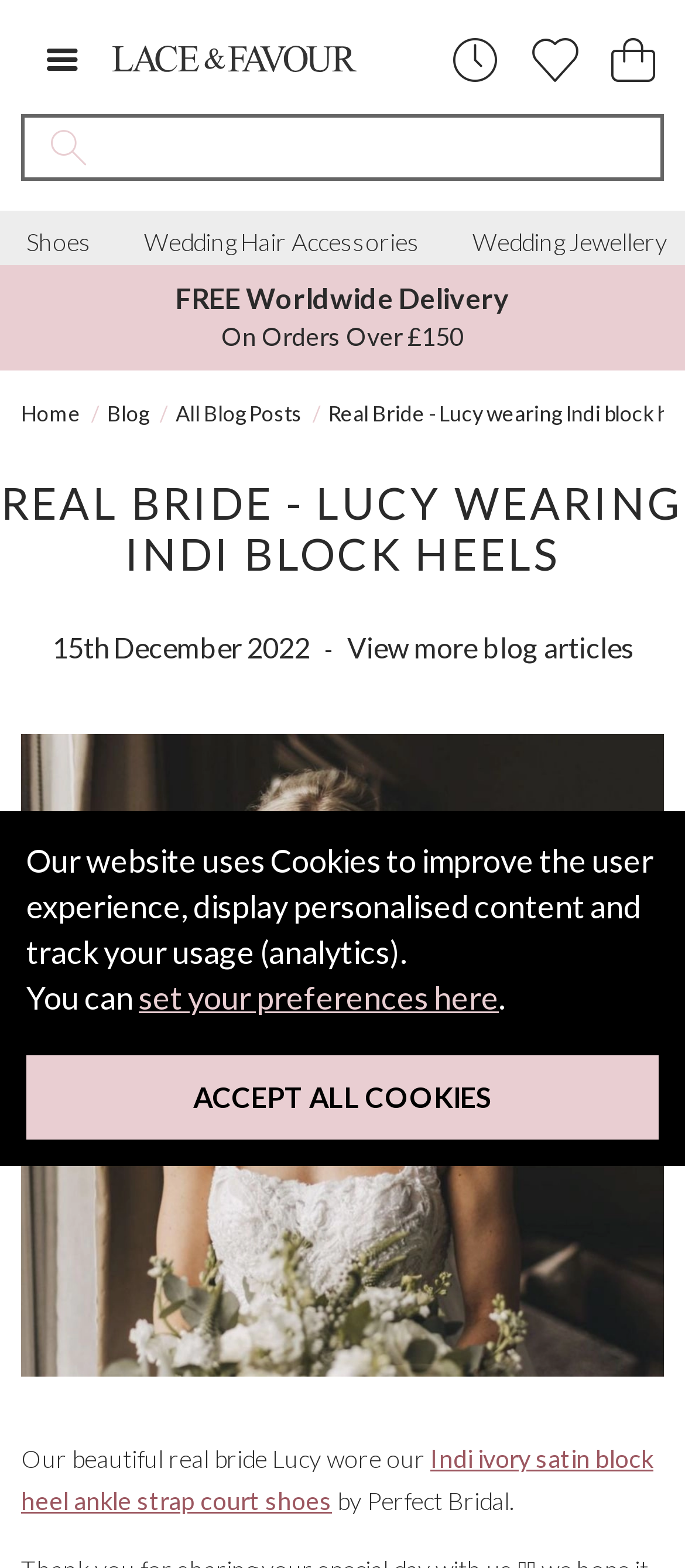Determine the bounding box coordinates for the area that needs to be clicked to fulfill this task: "View Basket". The coordinates must be given as four float numbers between 0 and 1, i.e., [left, top, right, bottom].

[0.867, 0.021, 0.969, 0.053]